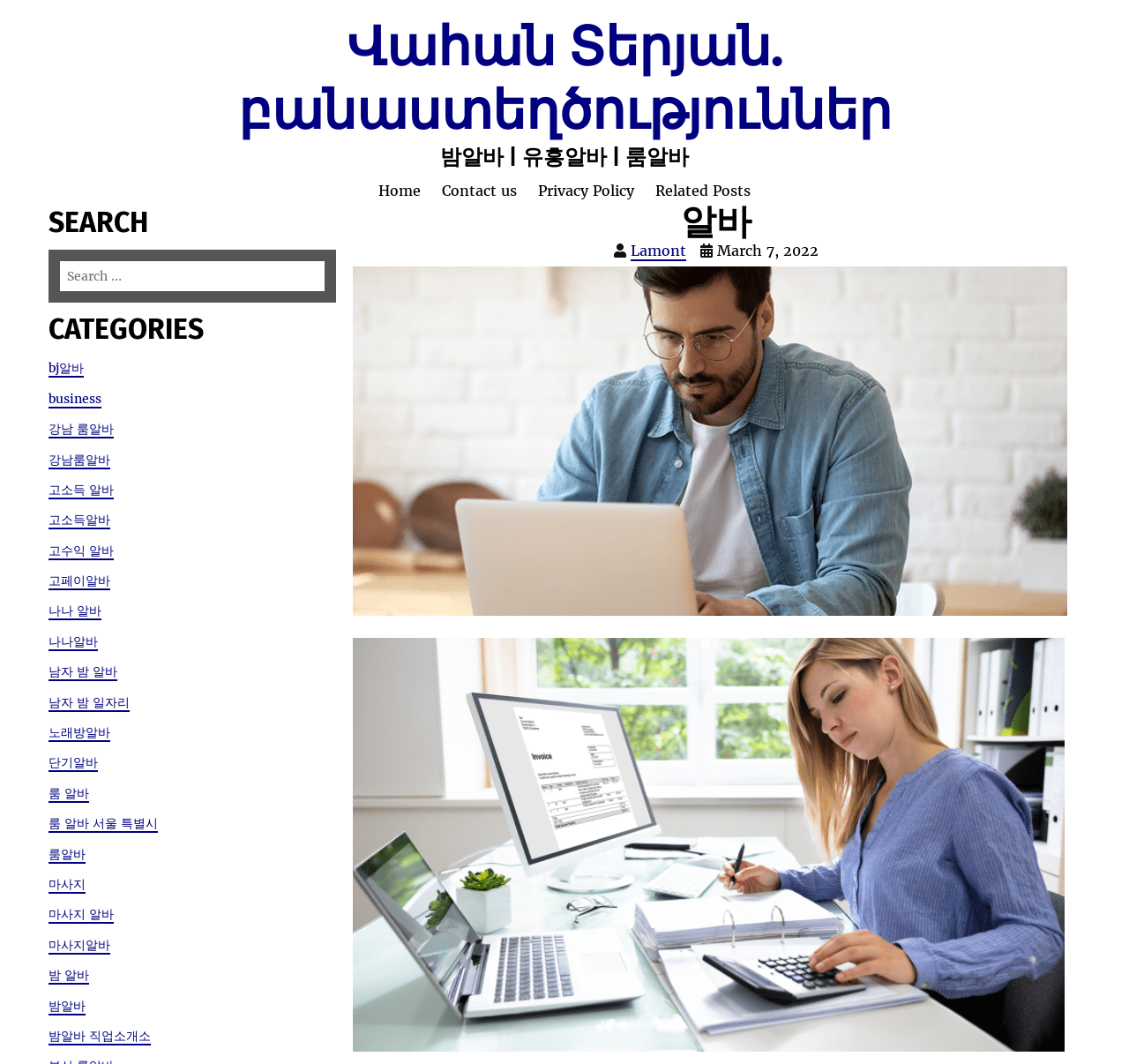How many categories are listed?
Based on the image, please offer an in-depth response to the question.

The categories are listed under the heading 'CATEGORIES' and there are 18 links listed below it, each representing a different category.